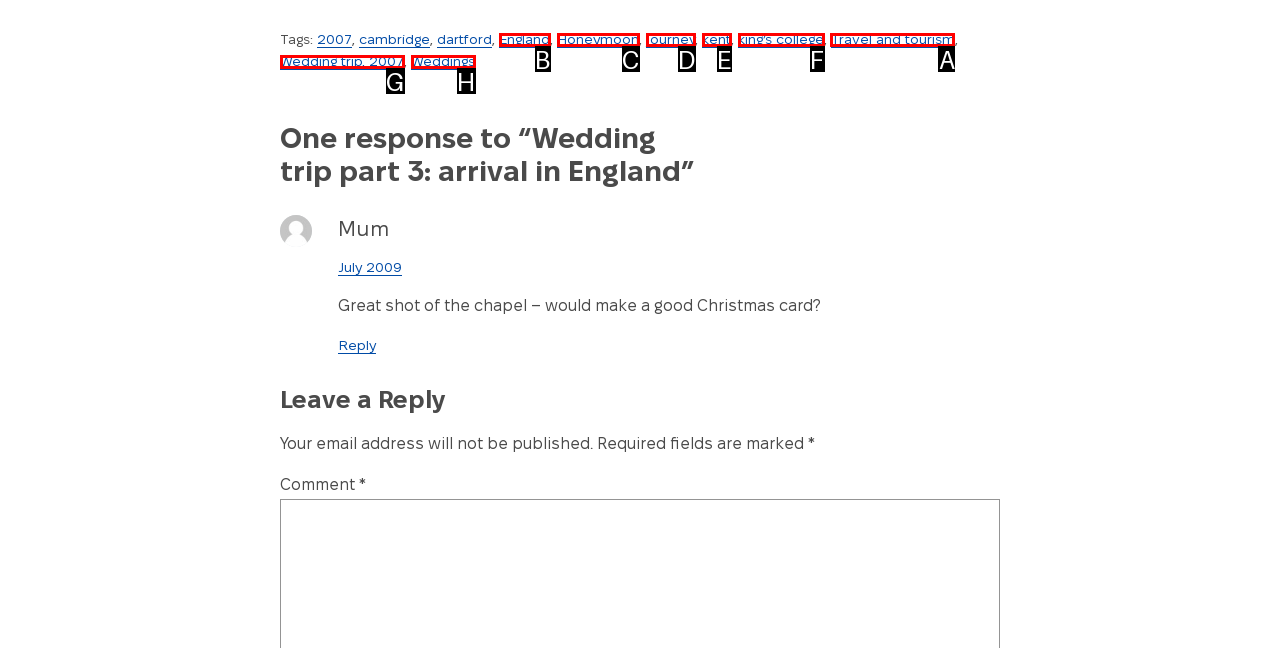Identify the correct HTML element to click to accomplish this task: Click on the 'Travel and tourism' link
Respond with the letter corresponding to the correct choice.

A